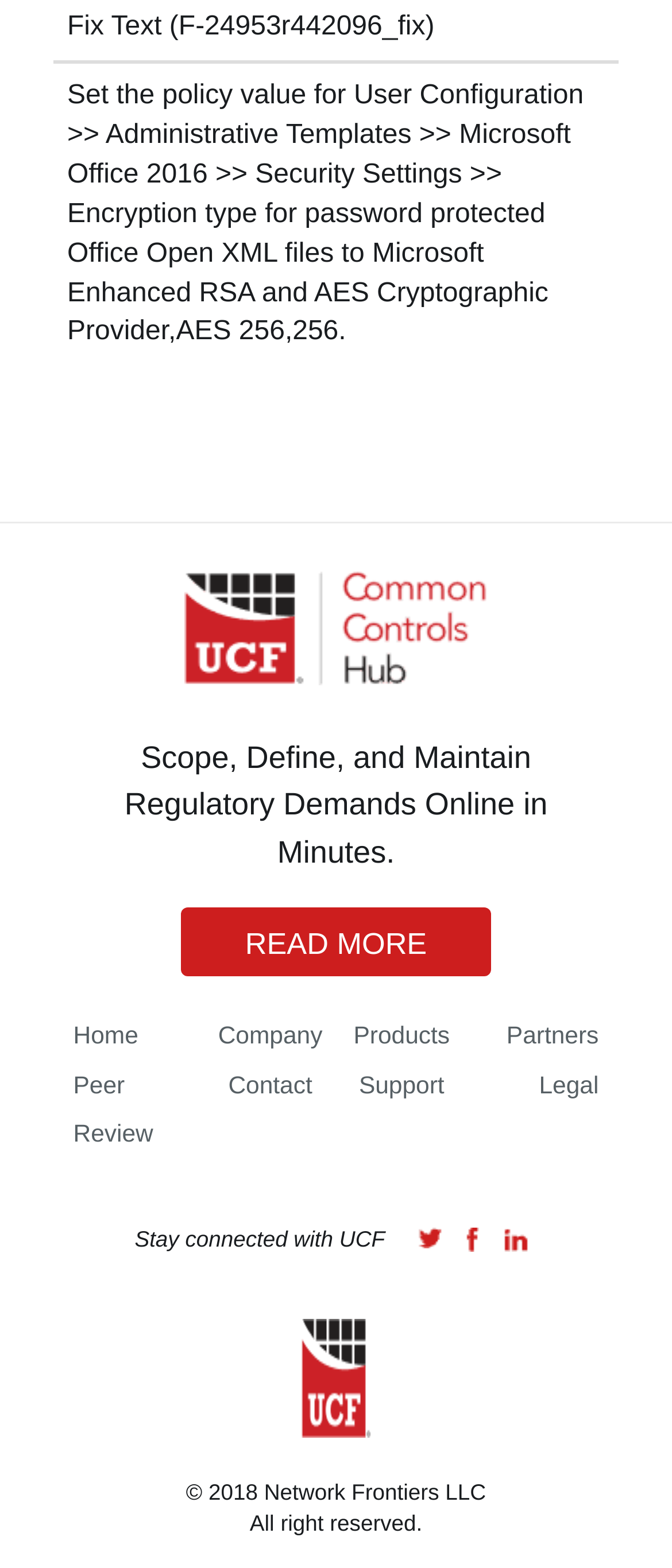Respond with a single word or phrase for the following question: 
What is the logo above the 'Scope, Define, and Maintain Regulatory Demands Online in Minutes.' text?

Common Controls Hub Logo